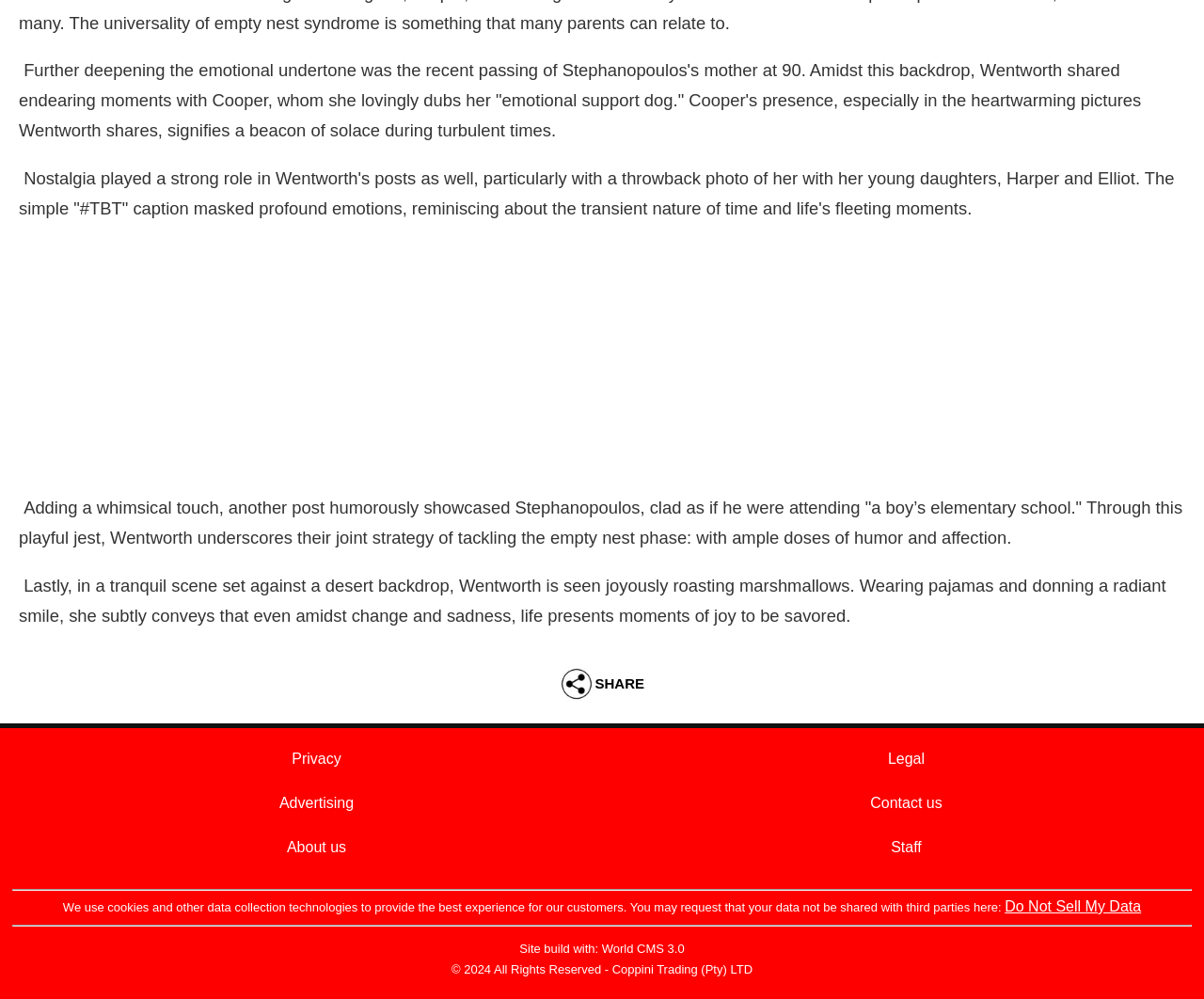What is the last sentence of the fourth paragraph?
Provide a detailed answer to the question, using the image to inform your response.

I looked at the fourth paragraph, which is a StaticText element, and found the last sentence, which describes Wentworth roasting marshmallows in a desert backdrop.